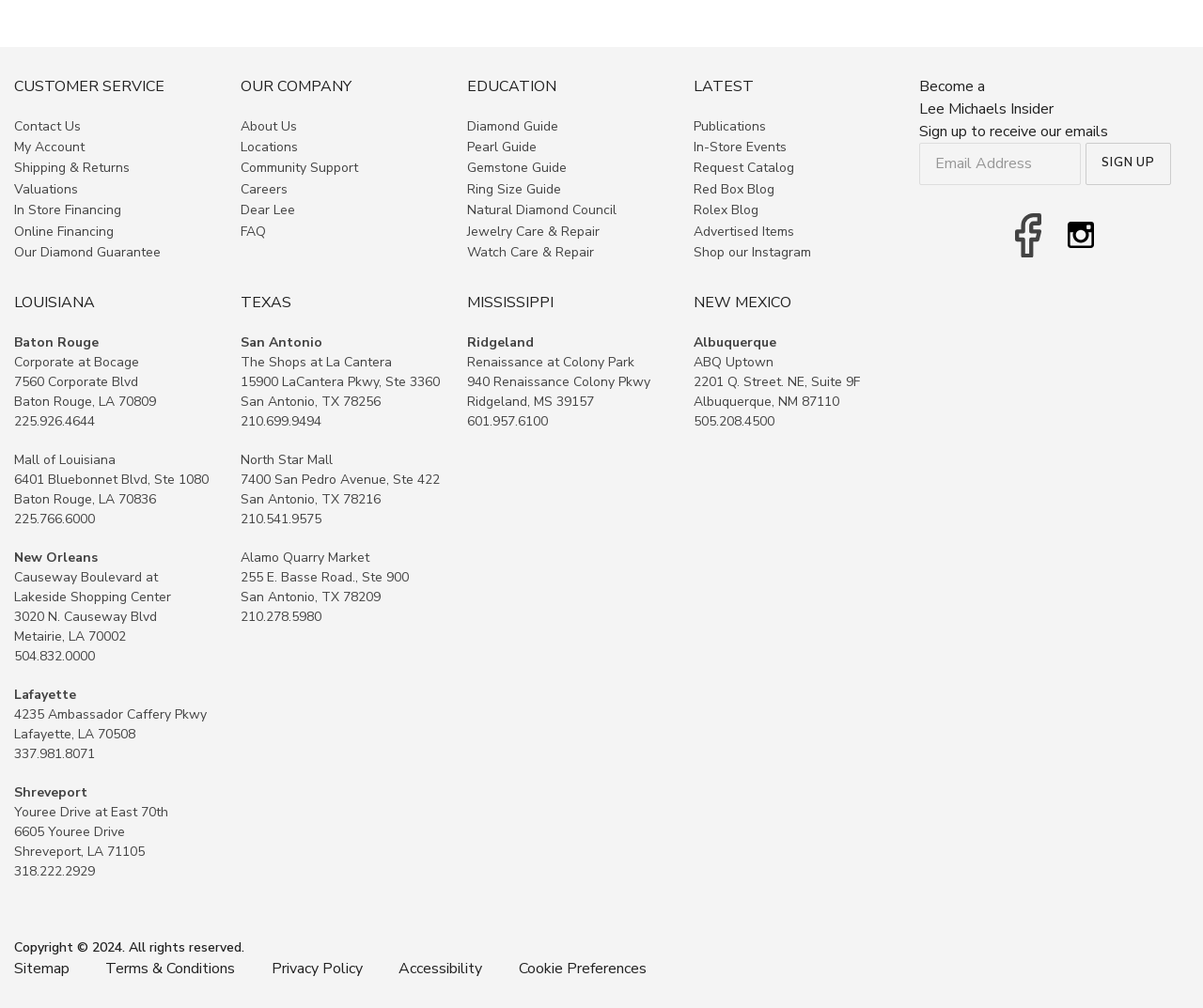Kindly determine the bounding box coordinates for the area that needs to be clicked to execute this instruction: "Learn about diamond guide".

[0.388, 0.115, 0.464, 0.136]